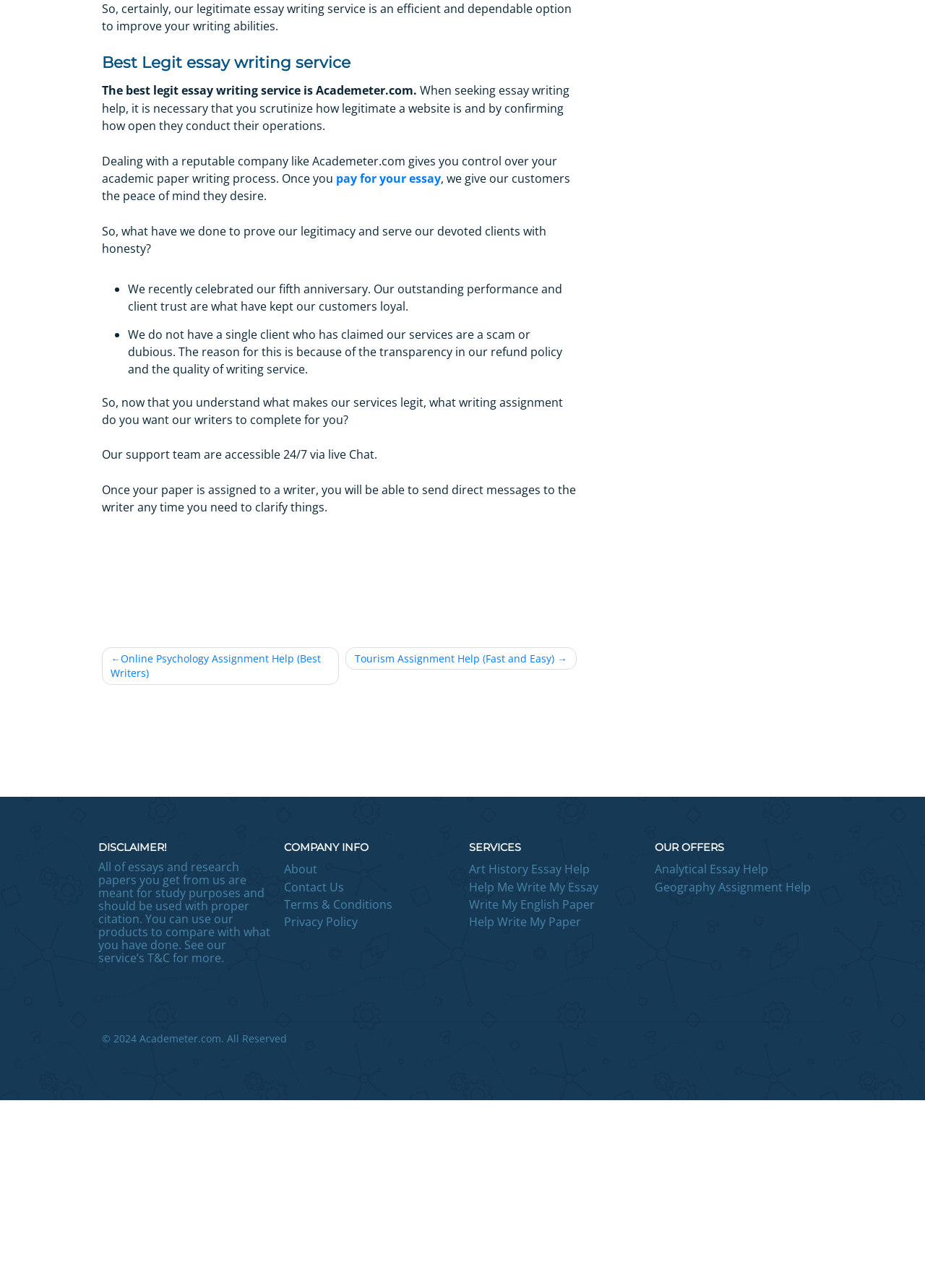Locate the bounding box coordinates of the area to click to fulfill this instruction: "Click on the link to Jeri Ellsworth". The bounding box should be presented as four float numbers between 0 and 1, in the order [left, top, right, bottom].

None